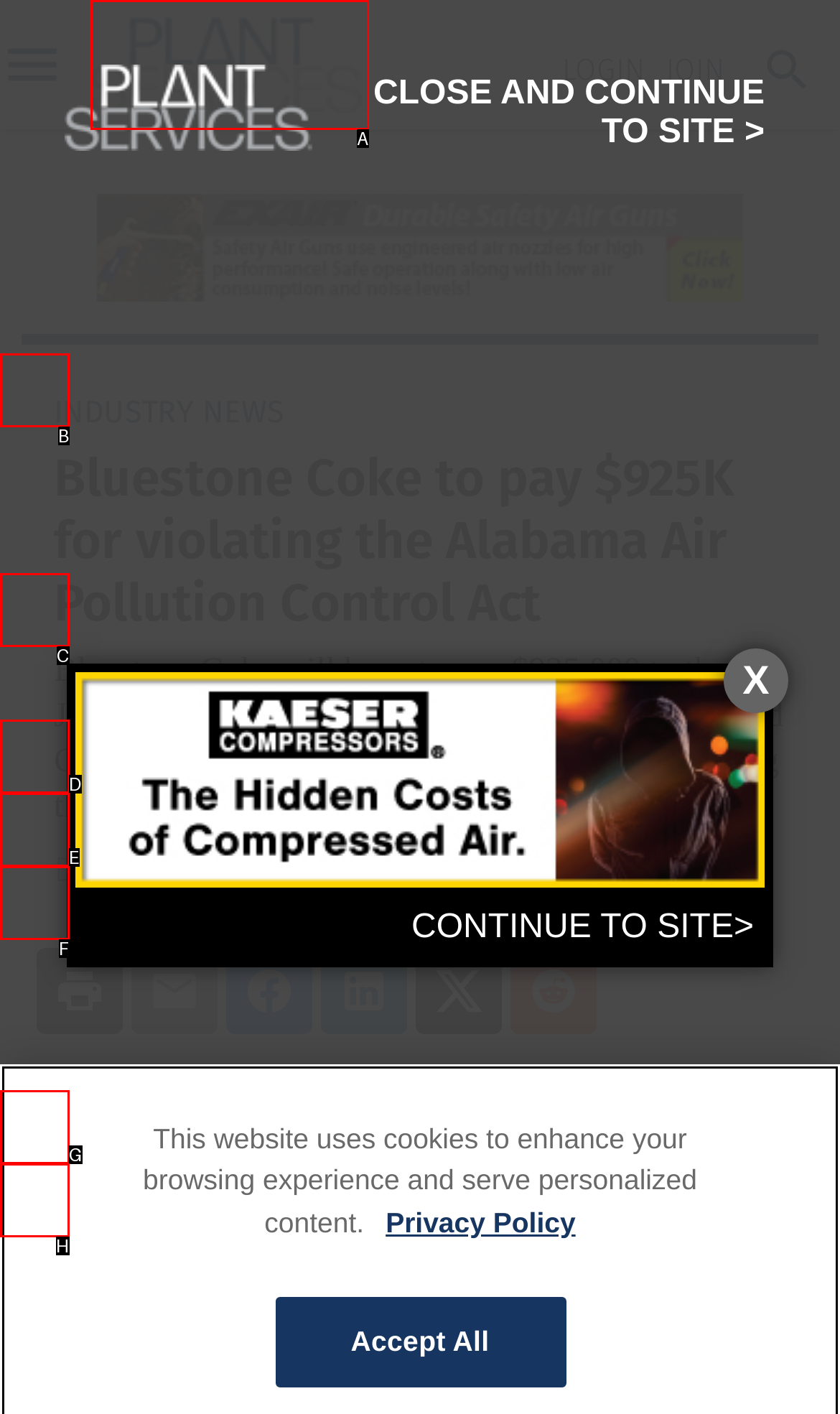Looking at the description: Articles & Interviews, identify which option is the best match and respond directly with the letter of that option.

B